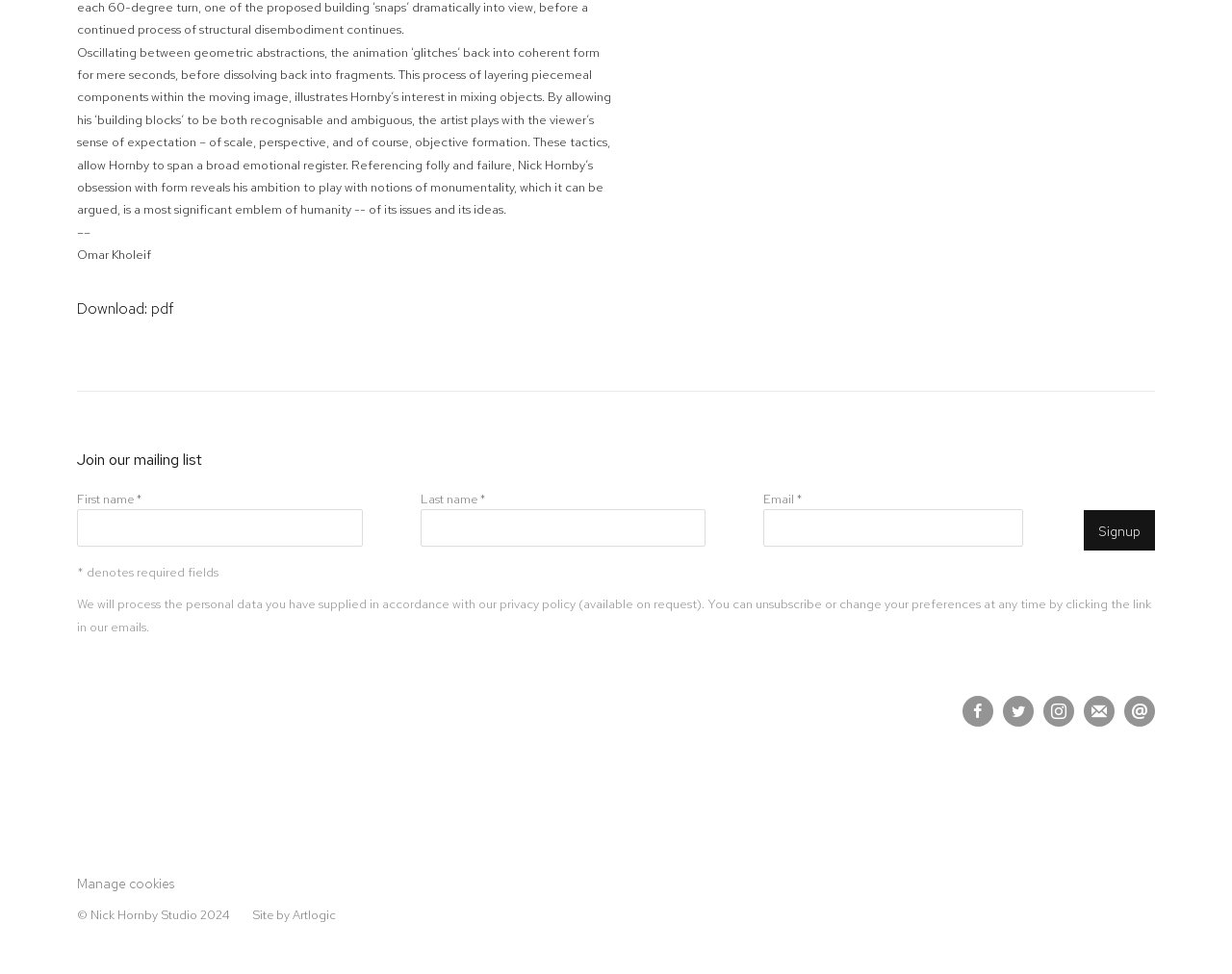Locate the bounding box coordinates of the element you need to click to accomplish the task described by this instruction: "Open Facebook page".

[0.781, 0.714, 0.806, 0.746]